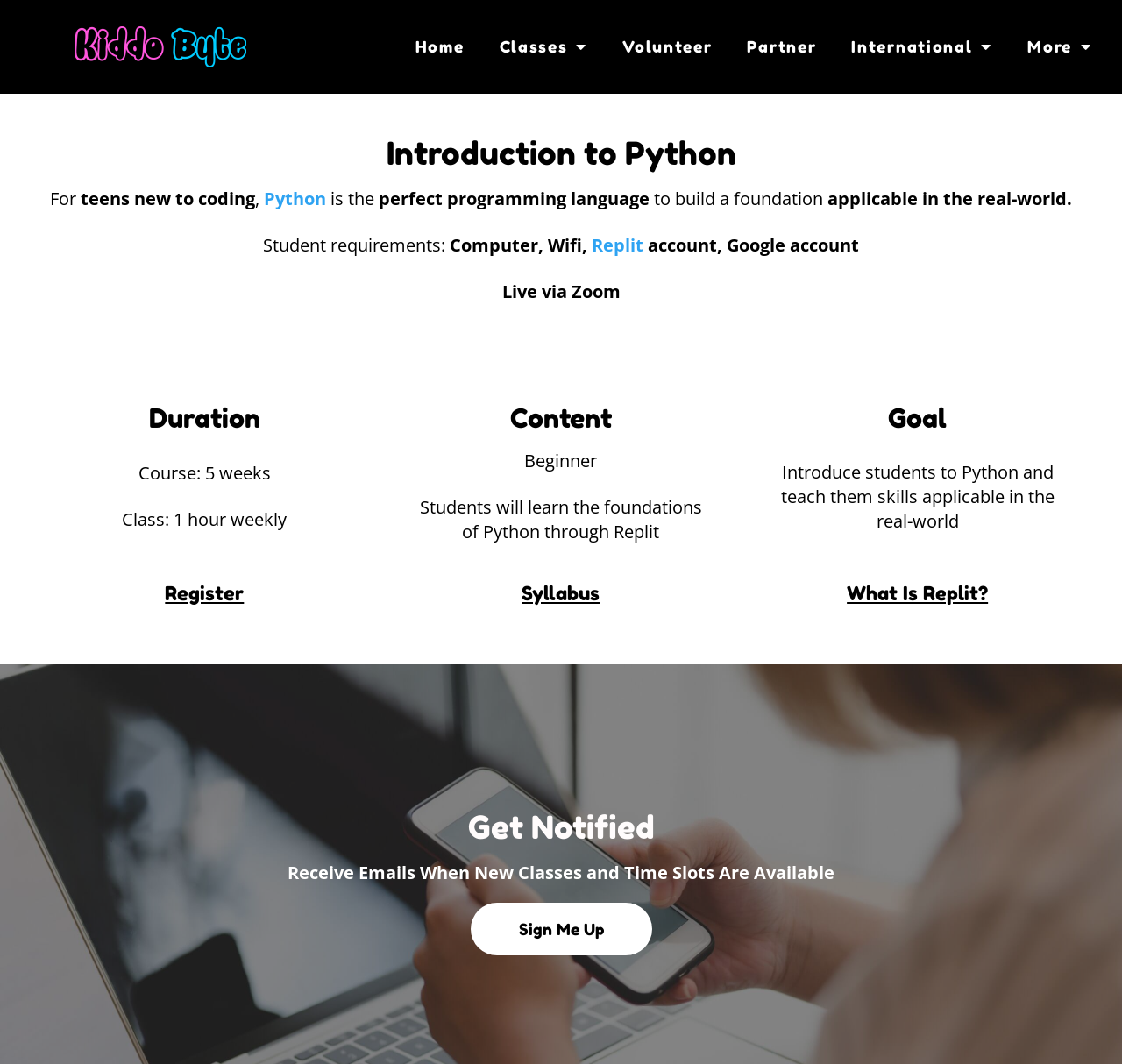How can I get notified about new classes?
Refer to the image and provide a thorough answer to the question.

I found the answer by looking at the 'Get Notified' section, where it says 'Receive Emails When New Classes and Time Slots Are Available' and there is a 'Sign Me Up' link.